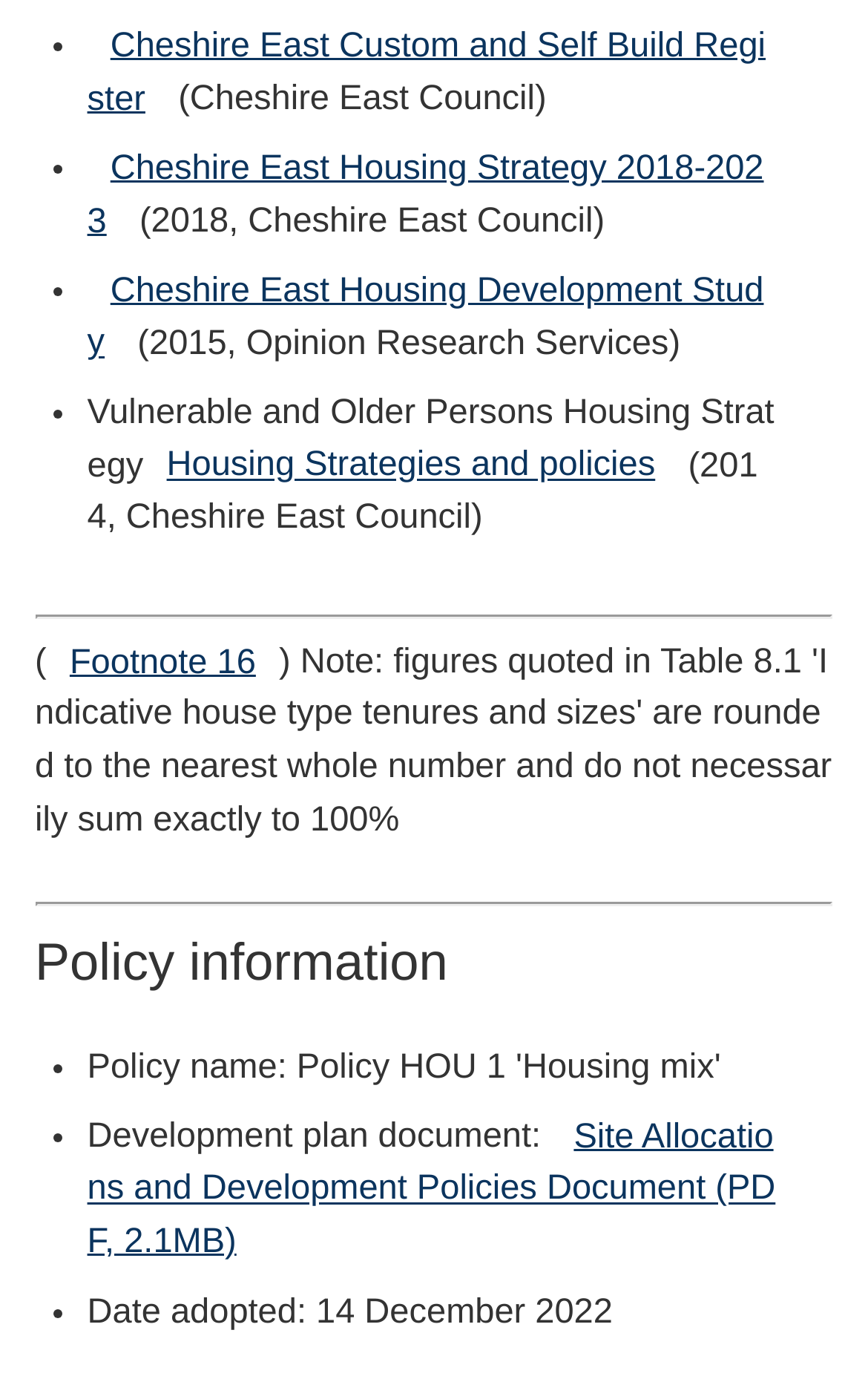Please determine the bounding box coordinates for the element with the description: "Cheshire East Housing Strategy 2018-2023".

[0.1, 0.092, 0.88, 0.191]